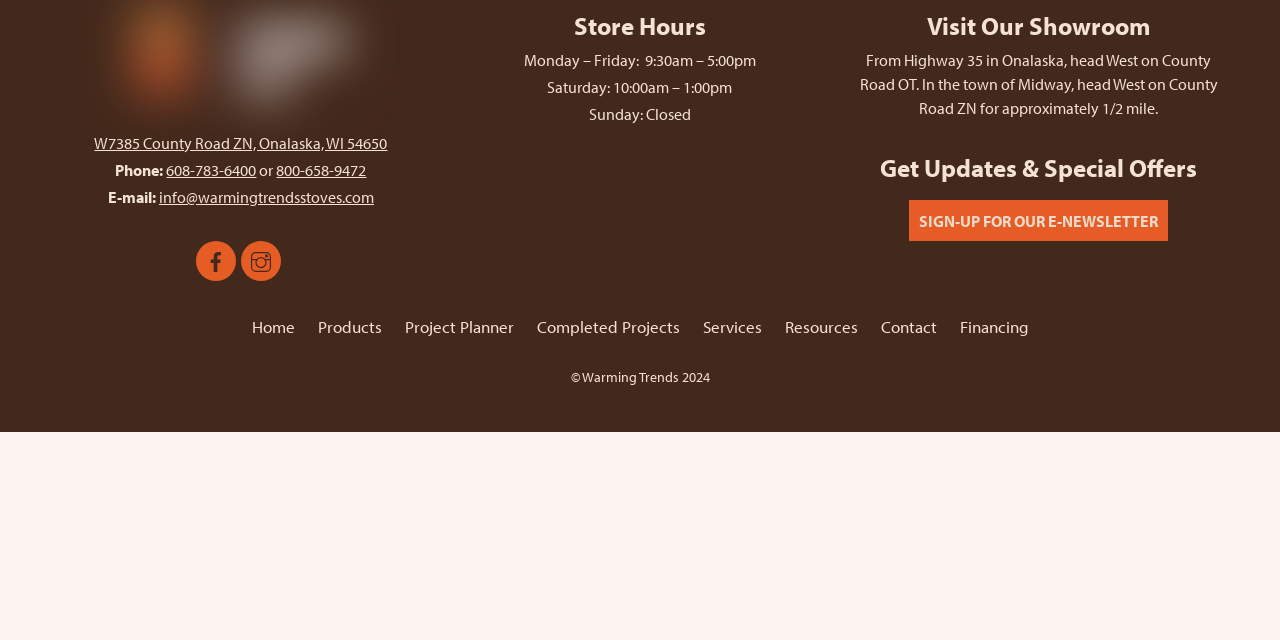Please provide the bounding box coordinate of the region that matches the element description: SIGN-UP FOR OUR E-NEWSLETTER. Coordinates should be in the format (top-left x, top-left y, bottom-right x, bottom-right y) and all values should be between 0 and 1.

[0.711, 0.313, 0.913, 0.377]